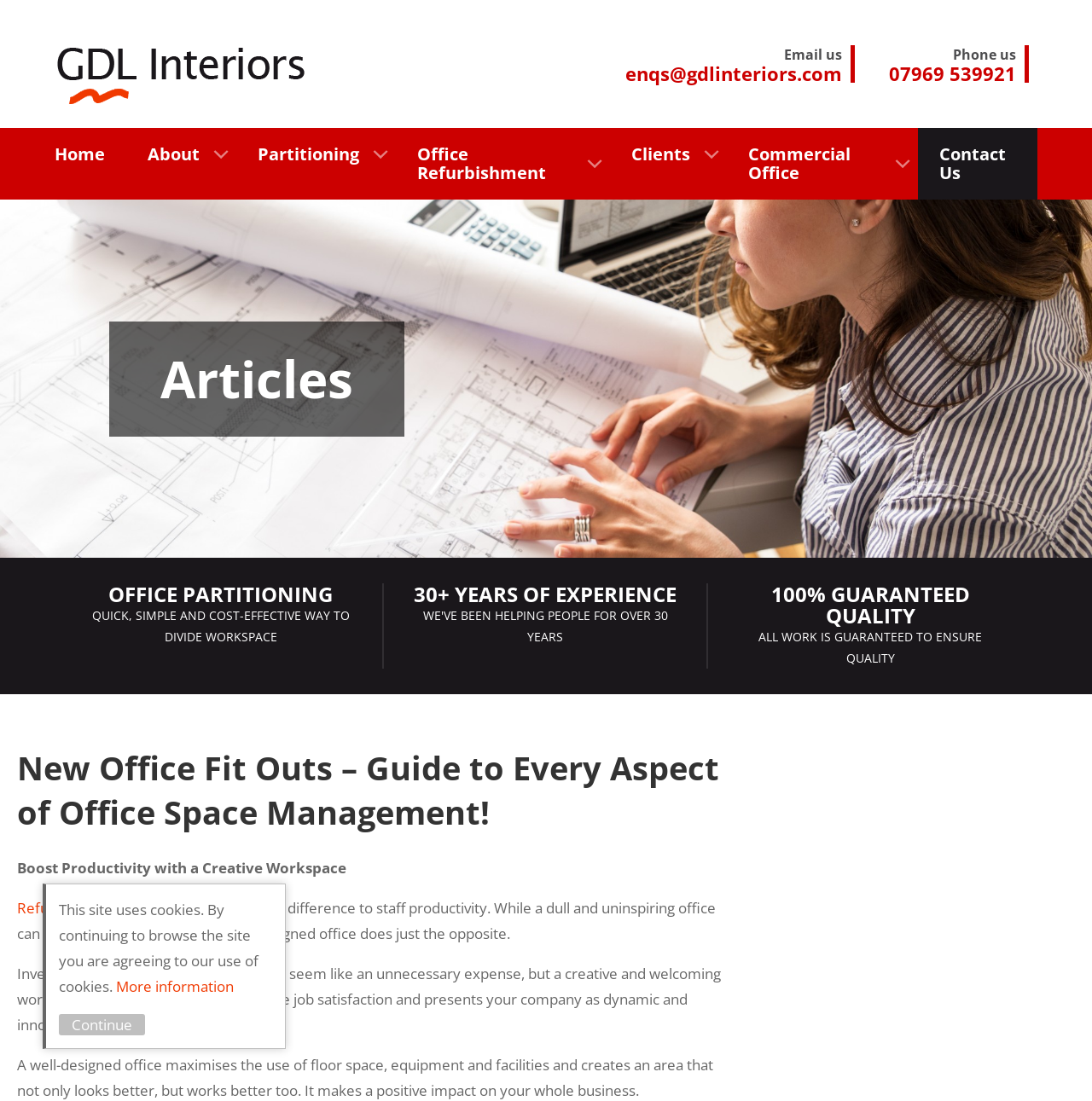Please indicate the bounding box coordinates of the element's region to be clicked to achieve the instruction: "Go to Home page". Provide the coordinates as four float numbers between 0 and 1, i.e., [left, top, right, bottom].

[0.05, 0.116, 0.116, 0.164]